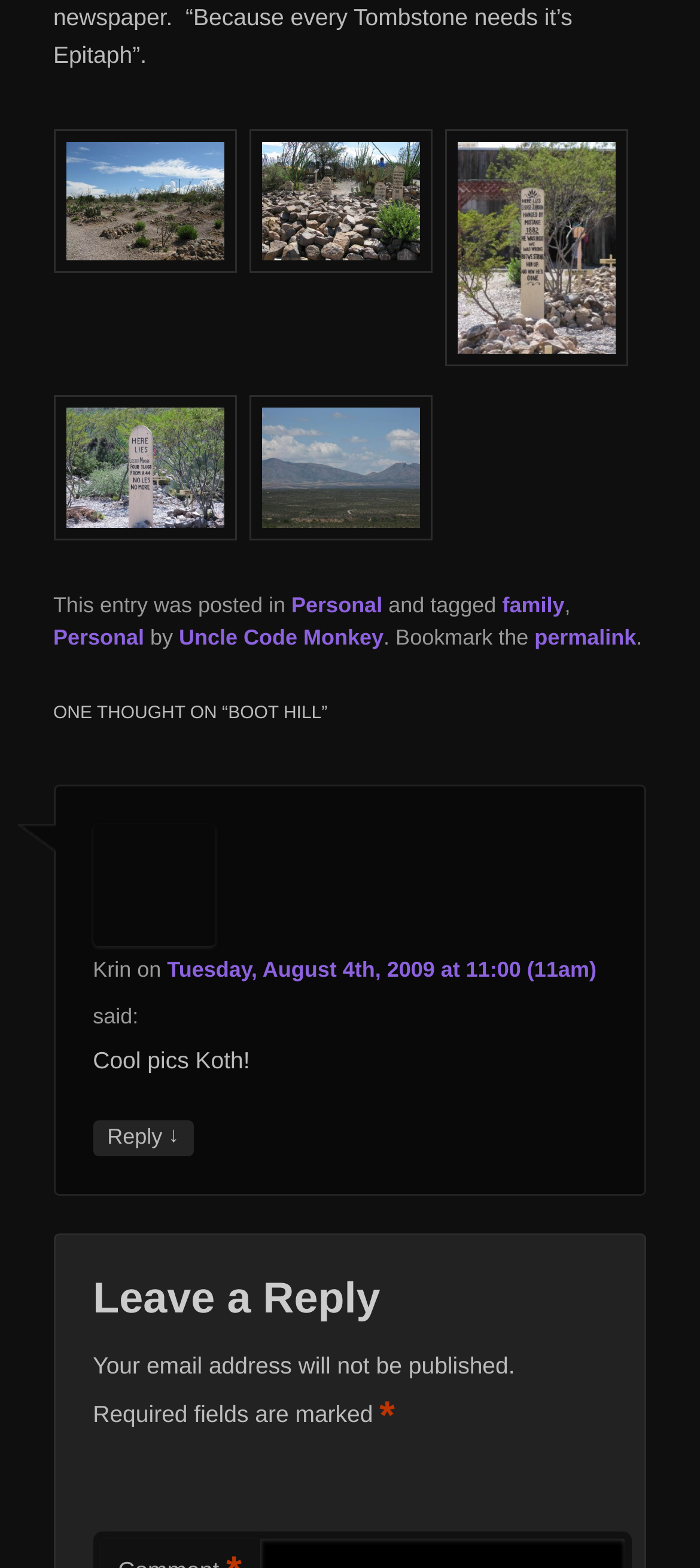Identify the bounding box for the UI element described as: "Player News". The coordinates should be four float numbers between 0 and 1, i.e., [left, top, right, bottom].

None